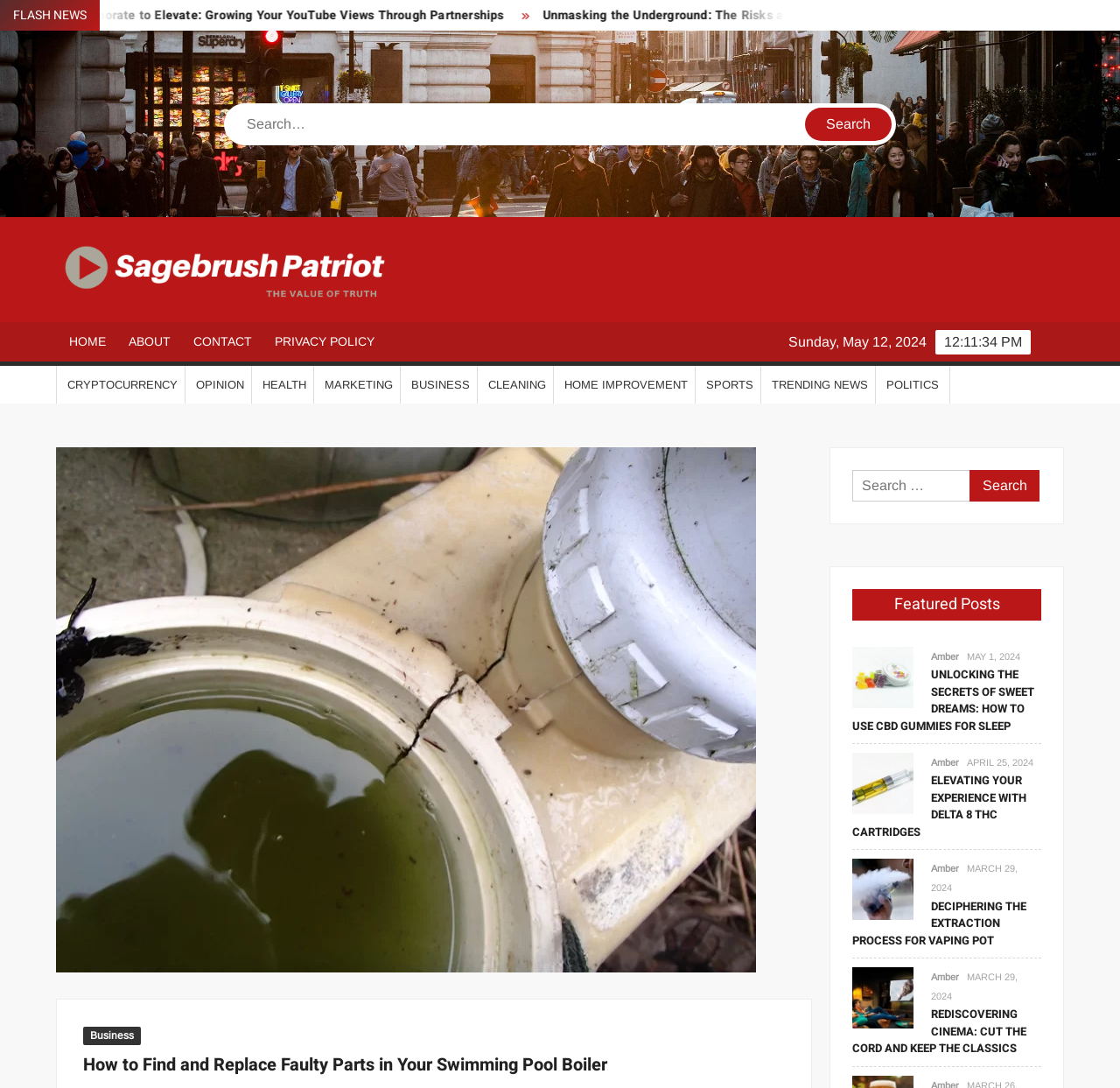Identify the bounding box of the UI component described as: "About".

[0.103, 0.296, 0.164, 0.333]